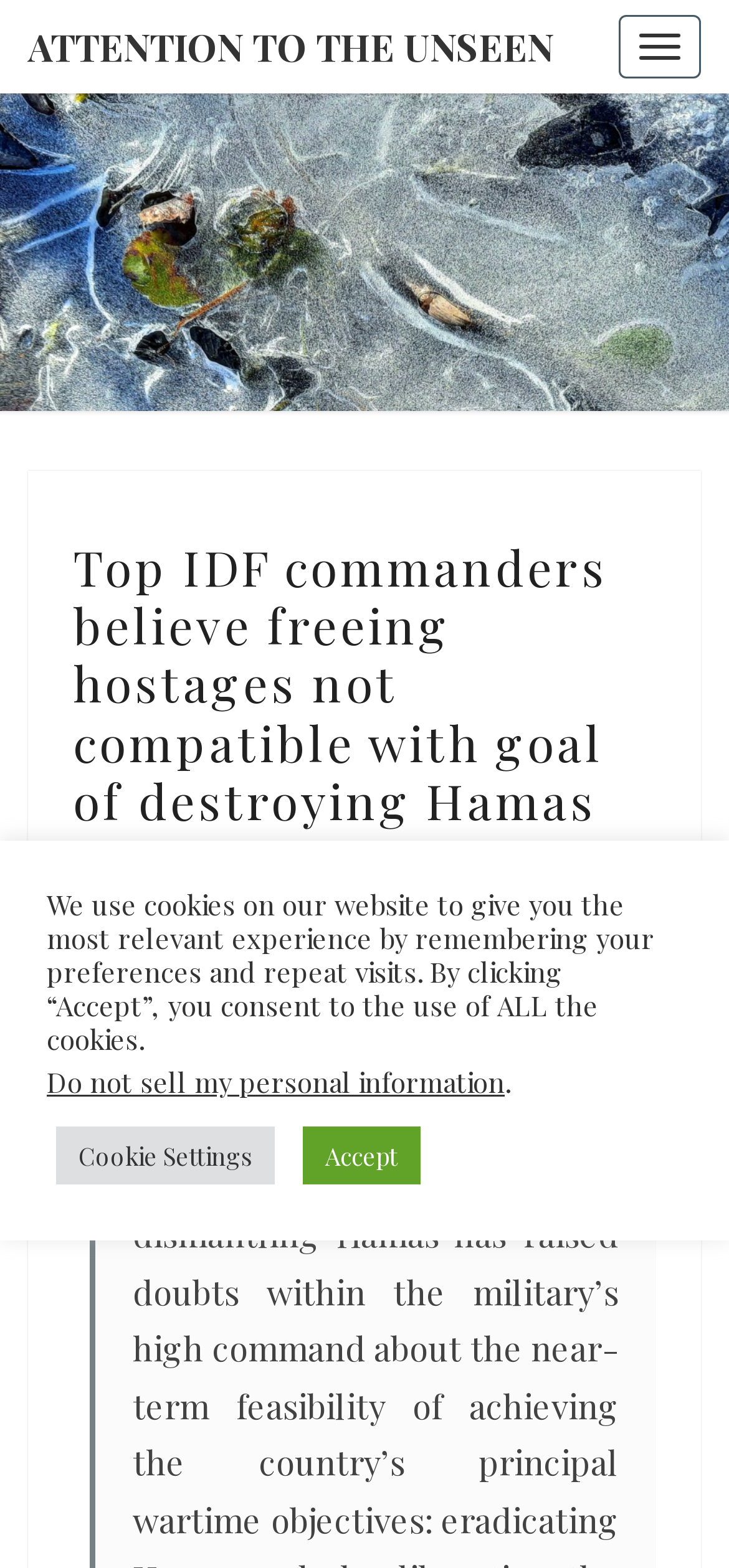Generate a thorough caption detailing the webpage content.

The webpage appears to be a news article from The New York Times. At the top, there is a navigation button labeled "Toggle navigation" and a link to "ATTENTION TO THE UNSEEN". Below this, there is a header section with a title "Top IDF commanders believe freeing hostages not compatible with goal of destroying Hamas" in large font, accompanied by a smaller subheading "January 20, 2024 From Elsewhere". The title and subheading are positioned near the top of the page, with the title taking up more horizontal space.

Below the header section, there is a link to "The New York Times reports" followed by a colon. The meta description suggests that the article discusses Israel's limited progress in dismantling Hamas after more than 100 days of war, and the doubts within the military's high command about the near-term feasibility of their goals.

At the bottom of the page, there is a notice about cookies, informing users that the website uses cookies to provide a personalized experience. This notice includes a button to "Accept" the use of cookies, as well as a link to "Cookie Settings" and a statement "Do not sell my personal information".